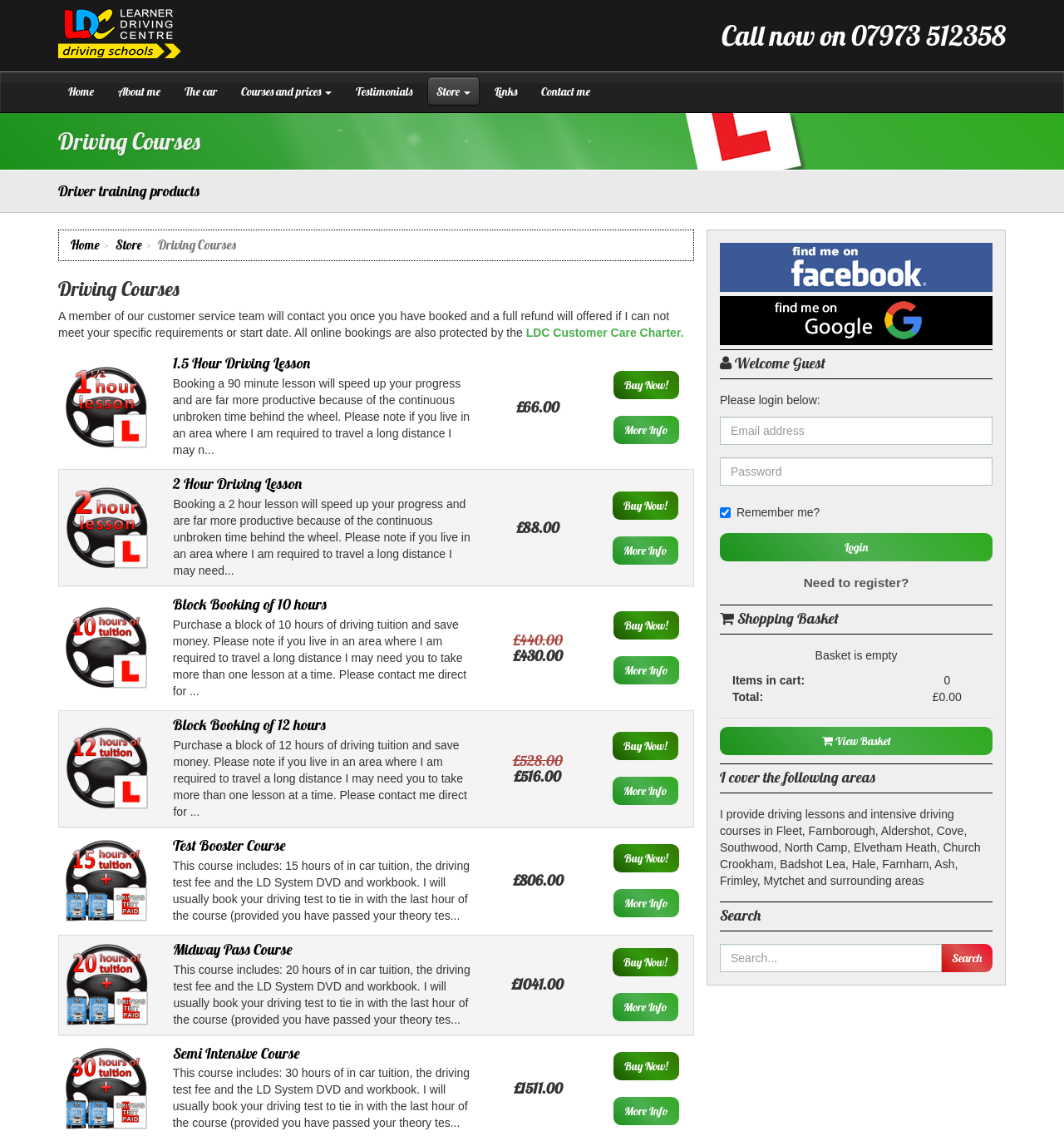Determine the bounding box coordinates of the section to be clicked to follow the instruction: "Visit the page about Yankee Stadium". The coordinates should be given as four float numbers between 0 and 1, formatted as [left, top, right, bottom].

None